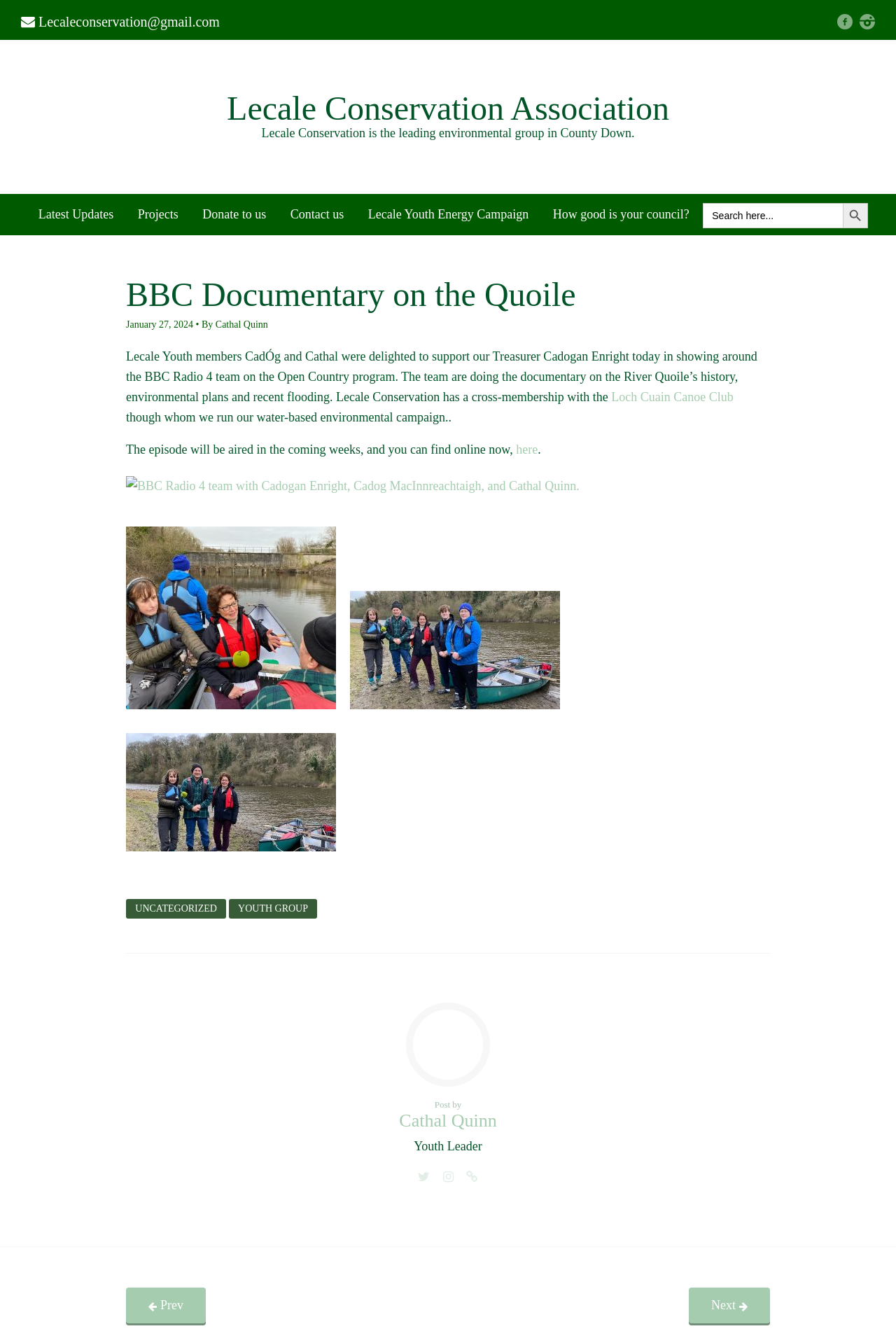What is the name of the environmental group?
Can you offer a detailed and complete answer to this question?

I found the name of the environmental group by reading the static text 'Lecale Conservation is the leading environmental group in County Down.' which is located below the top navigation links.